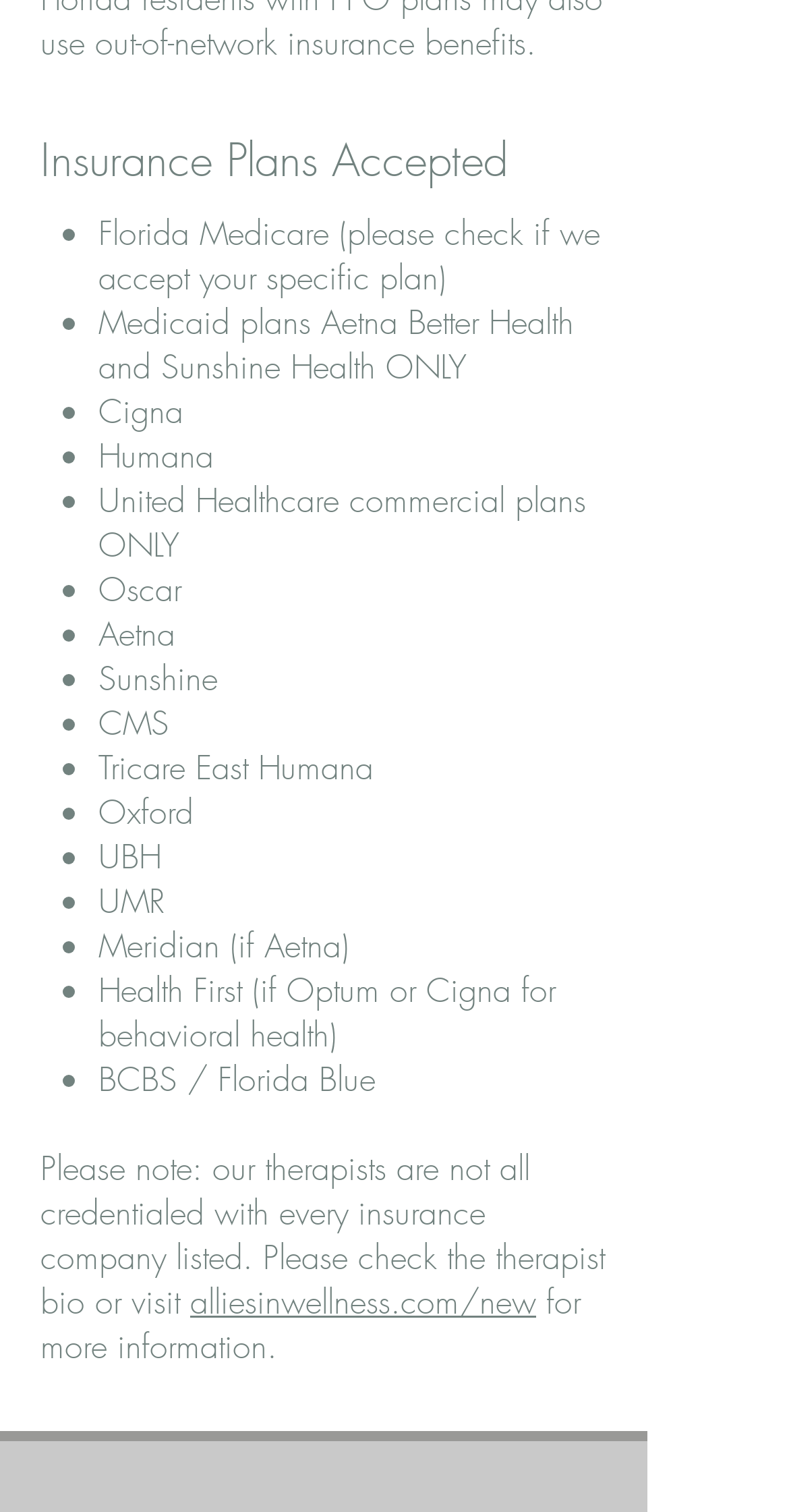What is the relationship between Meridian and Aetna?
Using the image as a reference, deliver a detailed and thorough answer to the question.

According to the webpage, Meridian is listed as an accepted insurance plan, but with the condition 'if Aetna', indicating that Meridian is related to Aetna in some way, possibly as a subsidiary or partner.